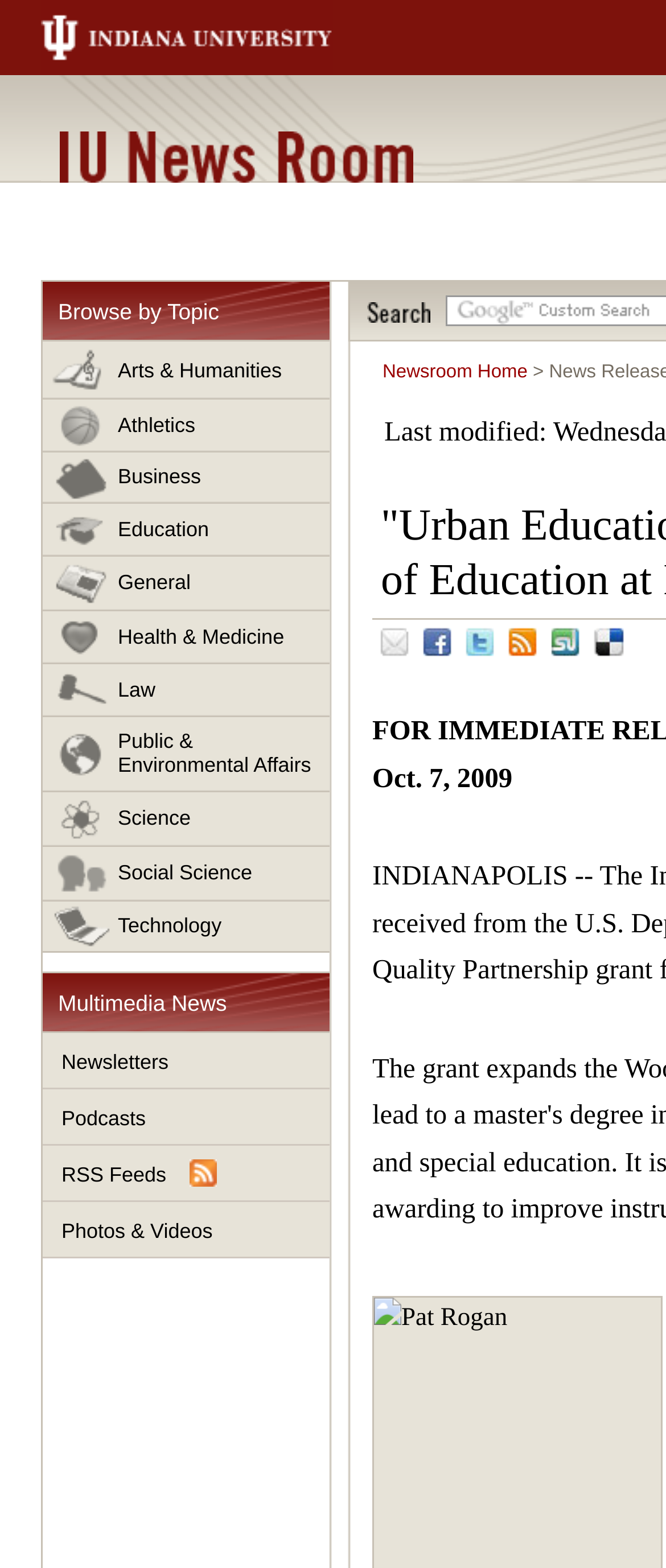Answer succinctly with a single word or phrase:
What is the date of the news article?

Oct. 7, 2009